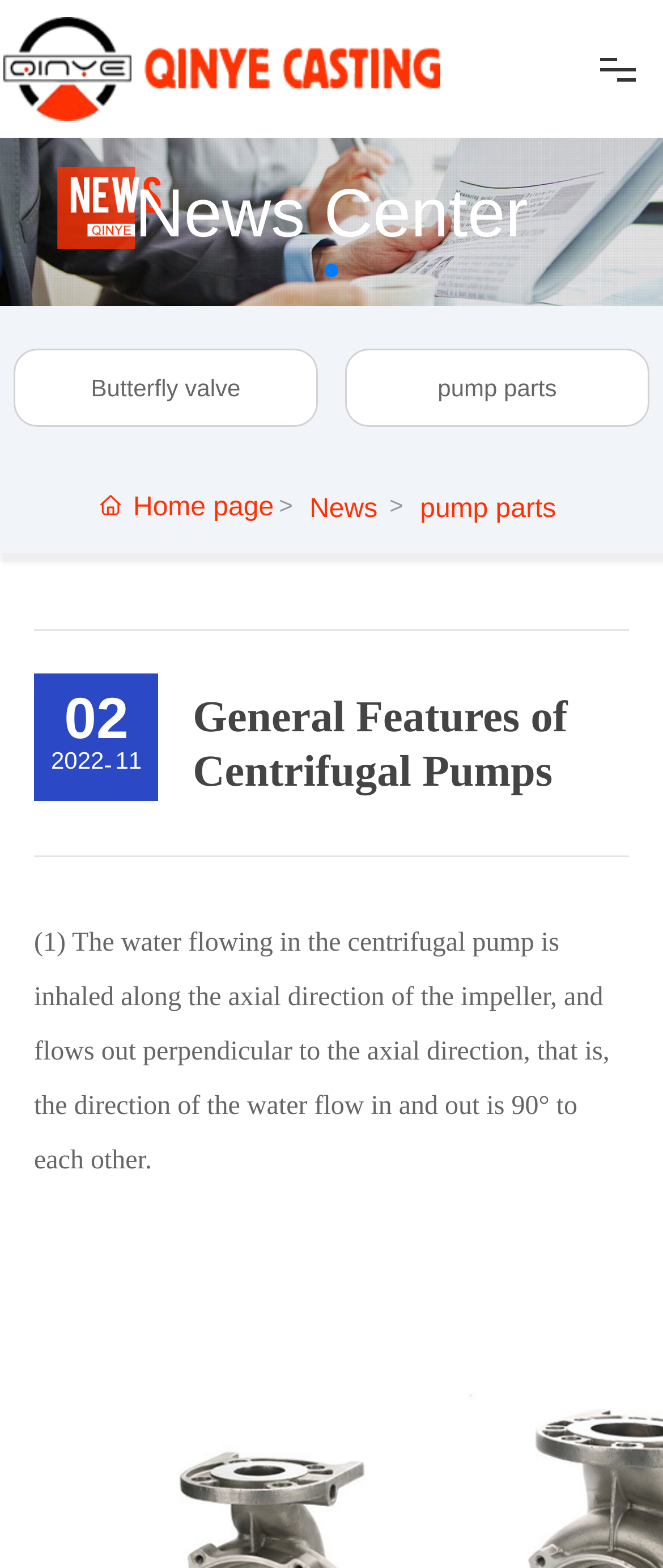Determine the bounding box coordinates for the area that should be clicked to carry out the following instruction: "Go to the PRODUCTS page".

[0.069, 0.22, 0.931, 0.285]